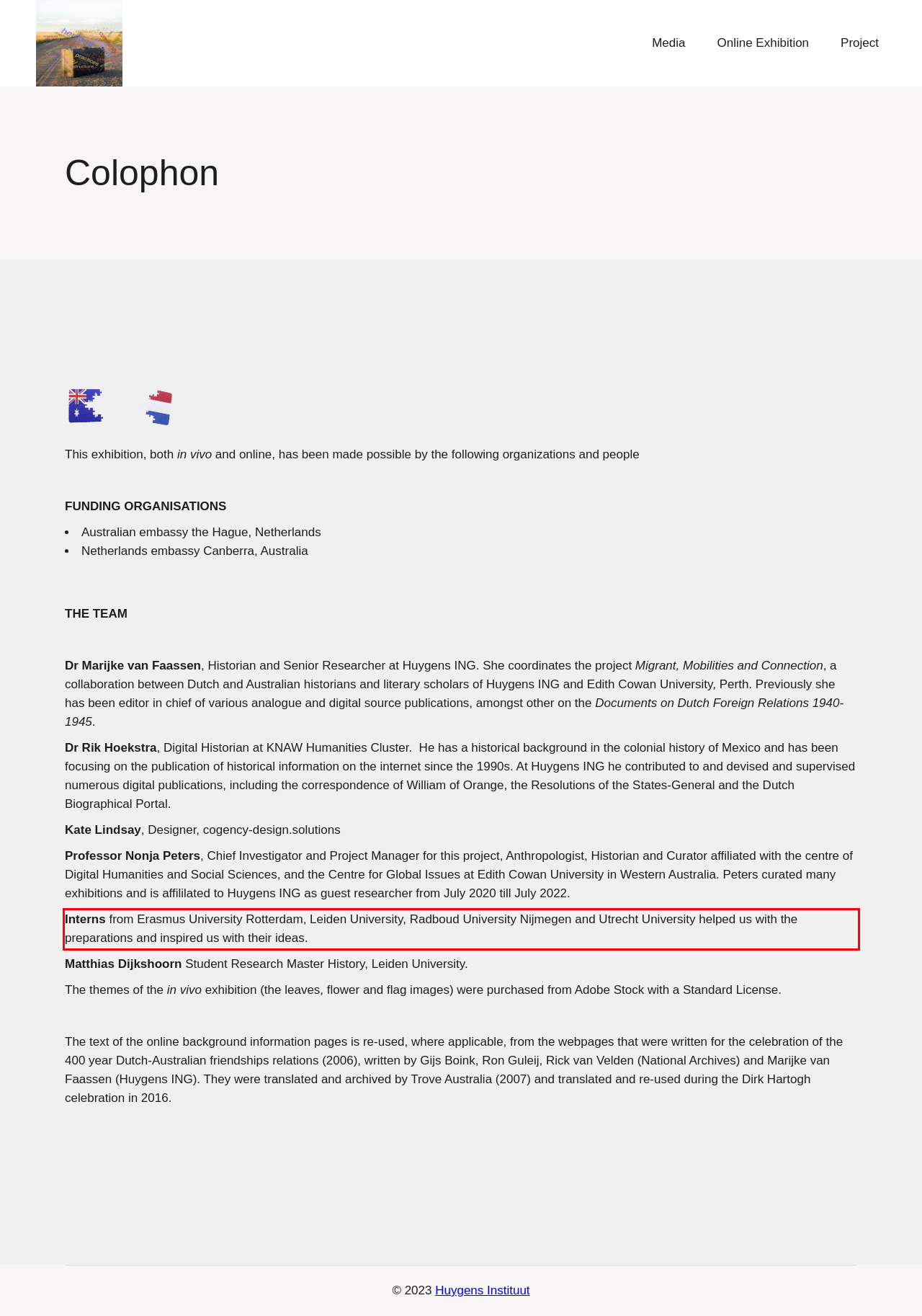Using the webpage screenshot, recognize and capture the text within the red bounding box.

Interns from Erasmus University Rotterdam, Leiden University, Radboud University Nijmegen and Utrecht University helped us with the preparations and inspired us with their ideas.